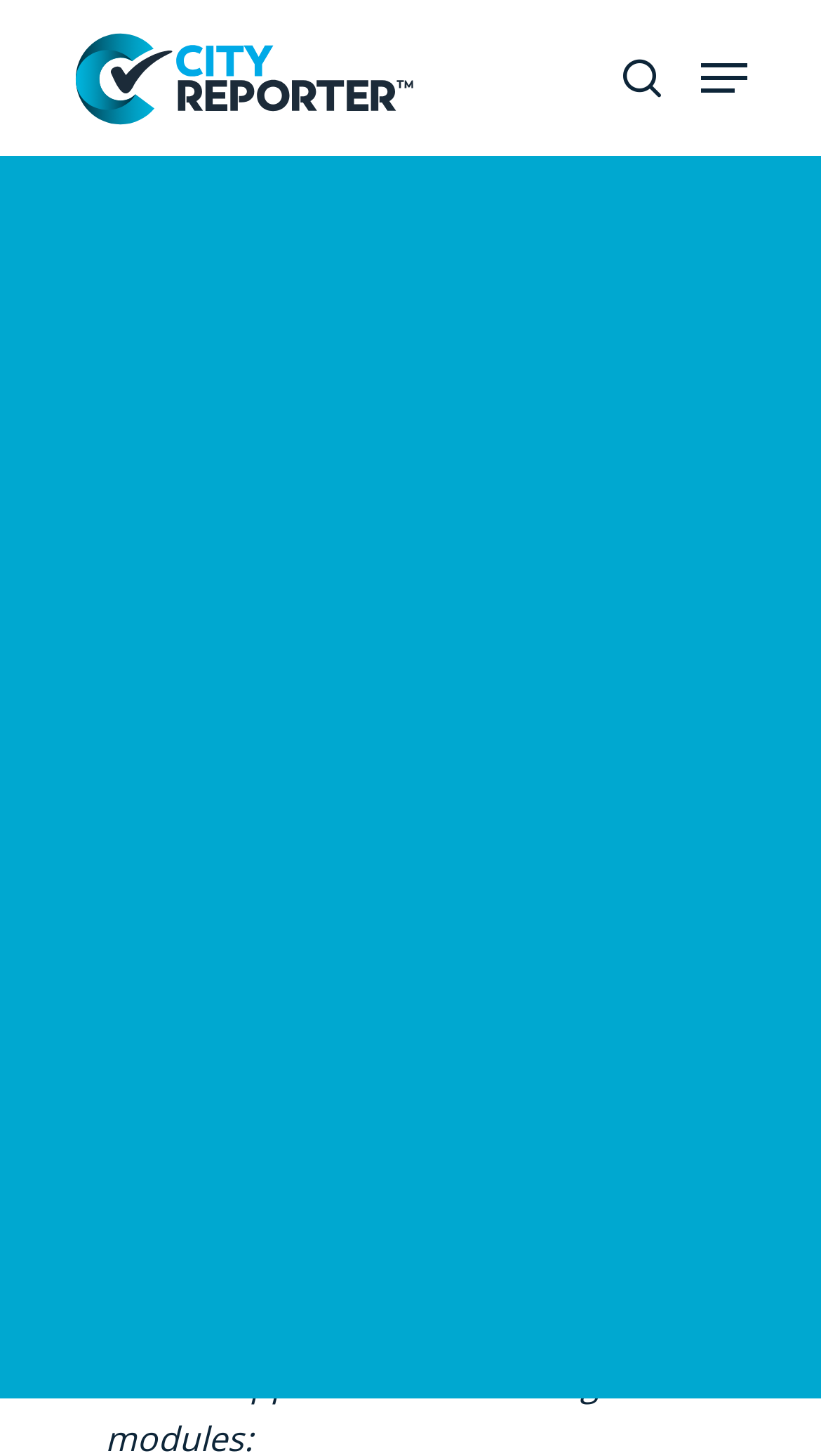Please determine the bounding box coordinates of the area that needs to be clicked to complete this task: 'View Help page'. The coordinates must be four float numbers between 0 and 1, formatted as [left, top, right, bottom].

[0.287, 0.213, 0.372, 0.247]